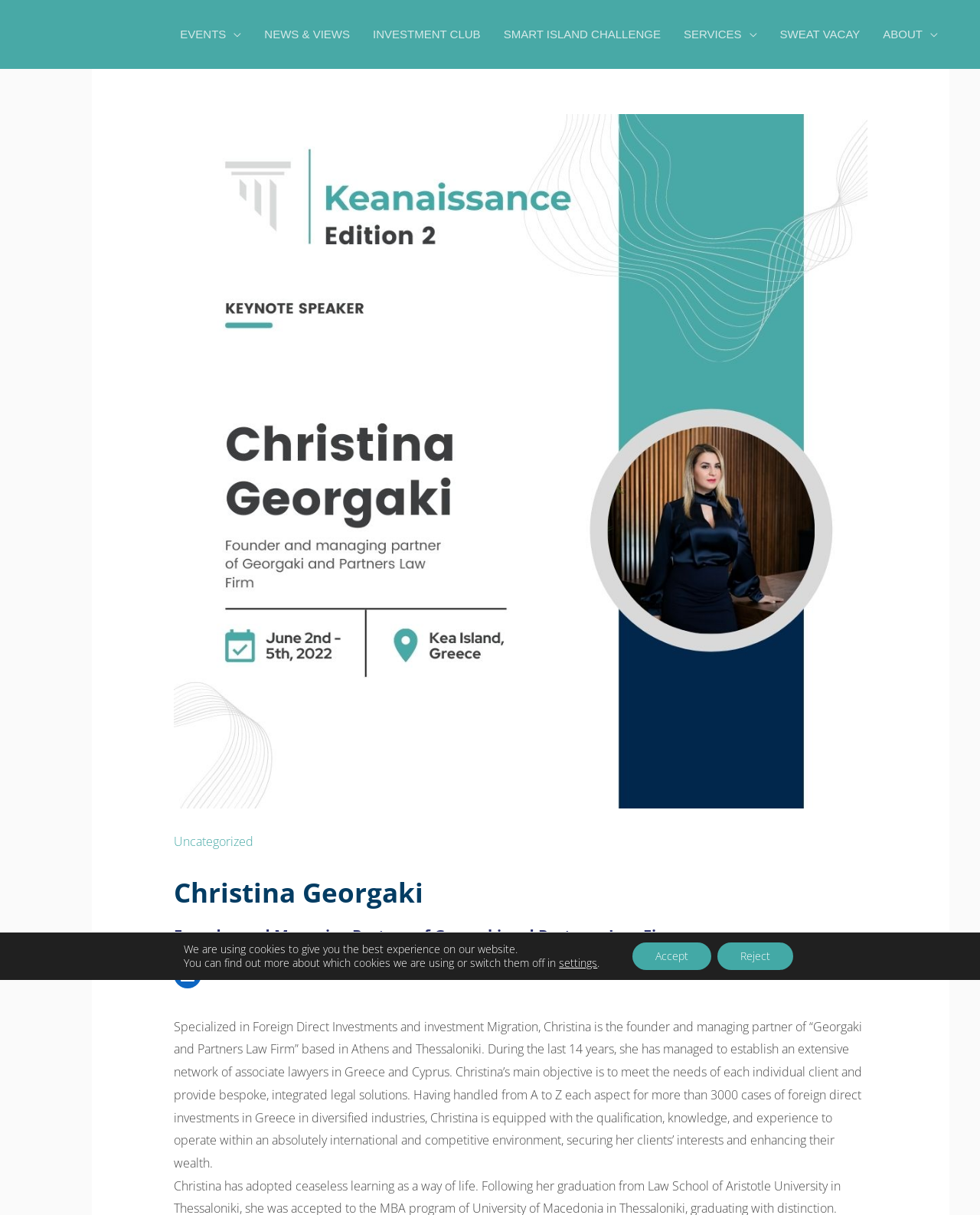Using the details in the image, give a detailed response to the question below:
What is the main objective of Christina?

Based on the paragraph describing Christina, her main objective is to meet the needs of each individual client and provide bespoke, integrated legal solutions.